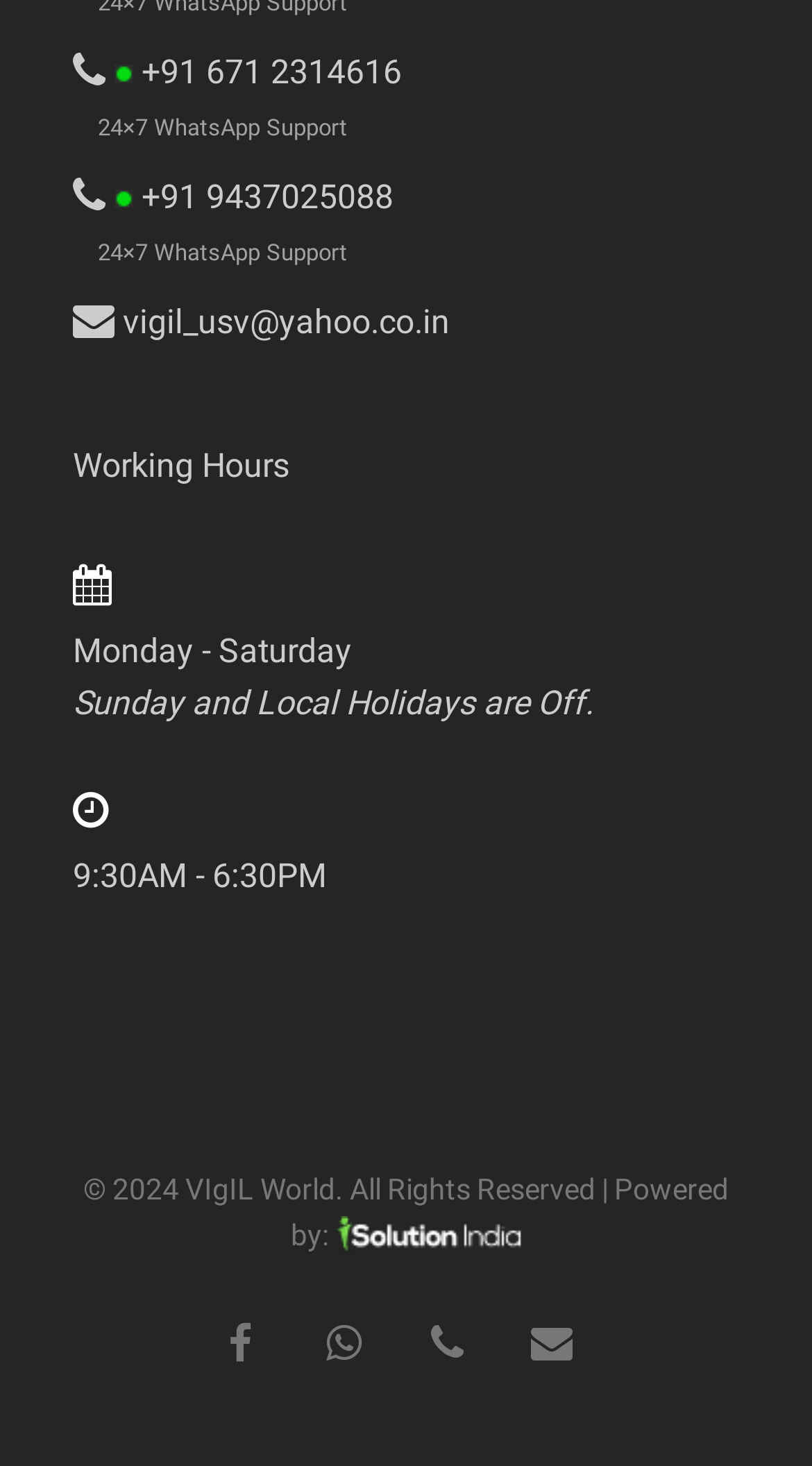Determine the bounding box coordinates of the region that needs to be clicked to achieve the task: "Visit iSolution India website".

[0.412, 0.831, 0.642, 0.854]